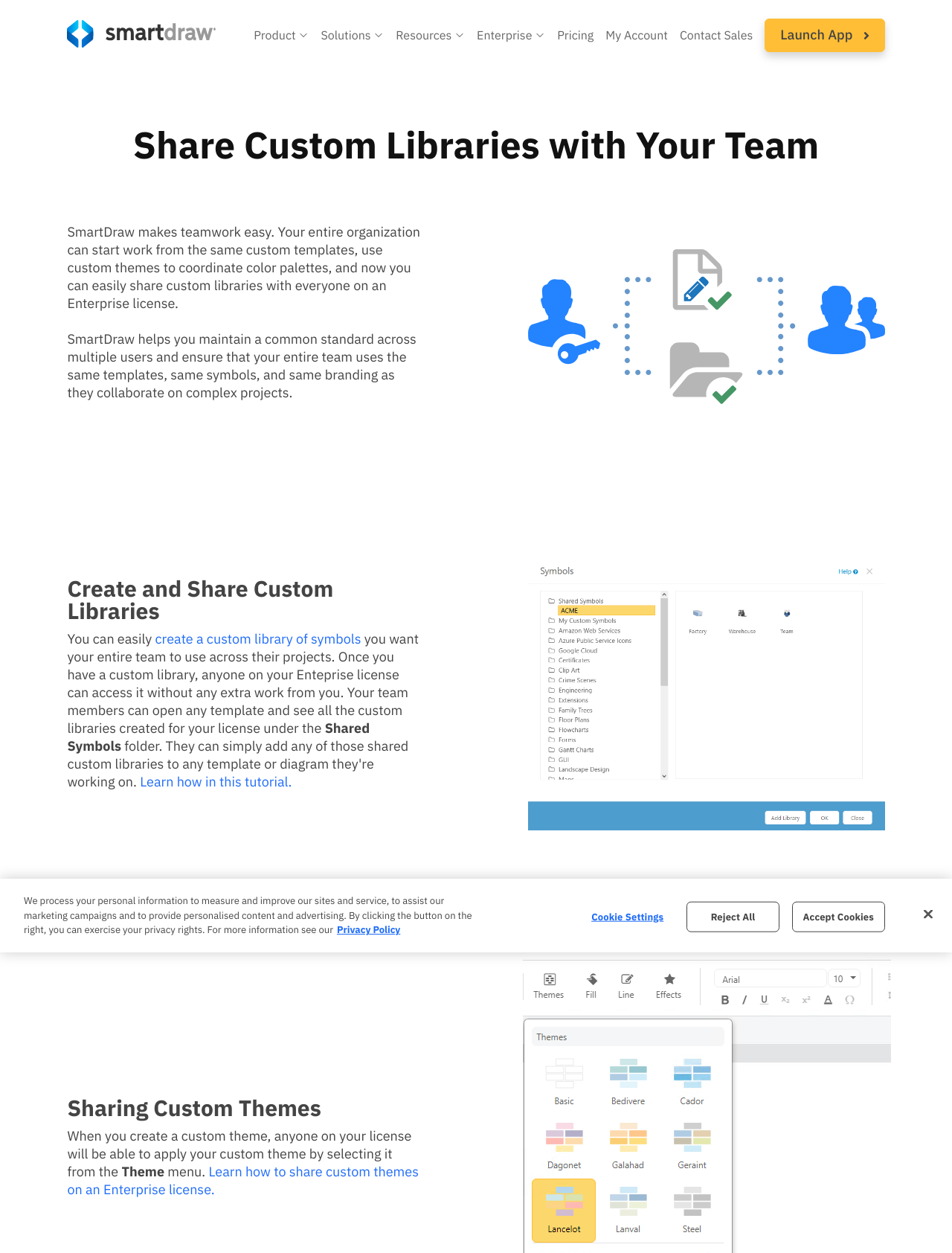How can custom themes be applied?
Look at the image and provide a detailed response to the question.

According to the webpage, custom themes can be applied by selecting them from the menu, as mentioned in the text that says 'When you create a custom theme, anyone on your license will be able to apply your custom theme by selecting it from the menu.'